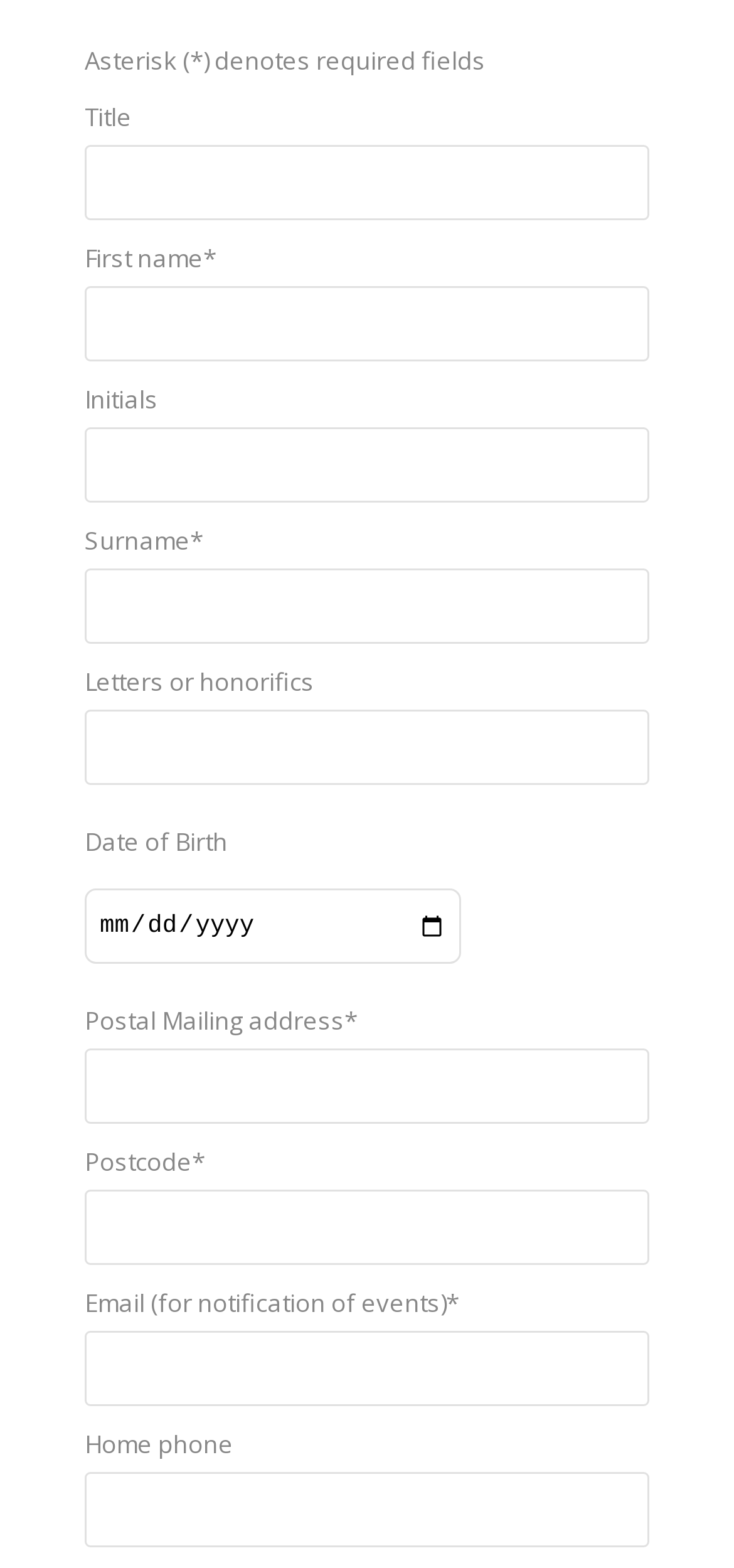What is the label of the first textbox?
Please provide a comprehensive and detailed answer to the question.

The first textbox has a label 'Title' which is indicated by the StaticText element 'Title' above the textbox.